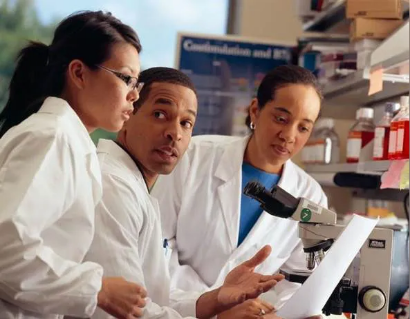Please reply with a single word or brief phrase to the question: 
What is the purpose of collaborations like the NIH's Intramural Research Program?

To drive impactful scientific projects